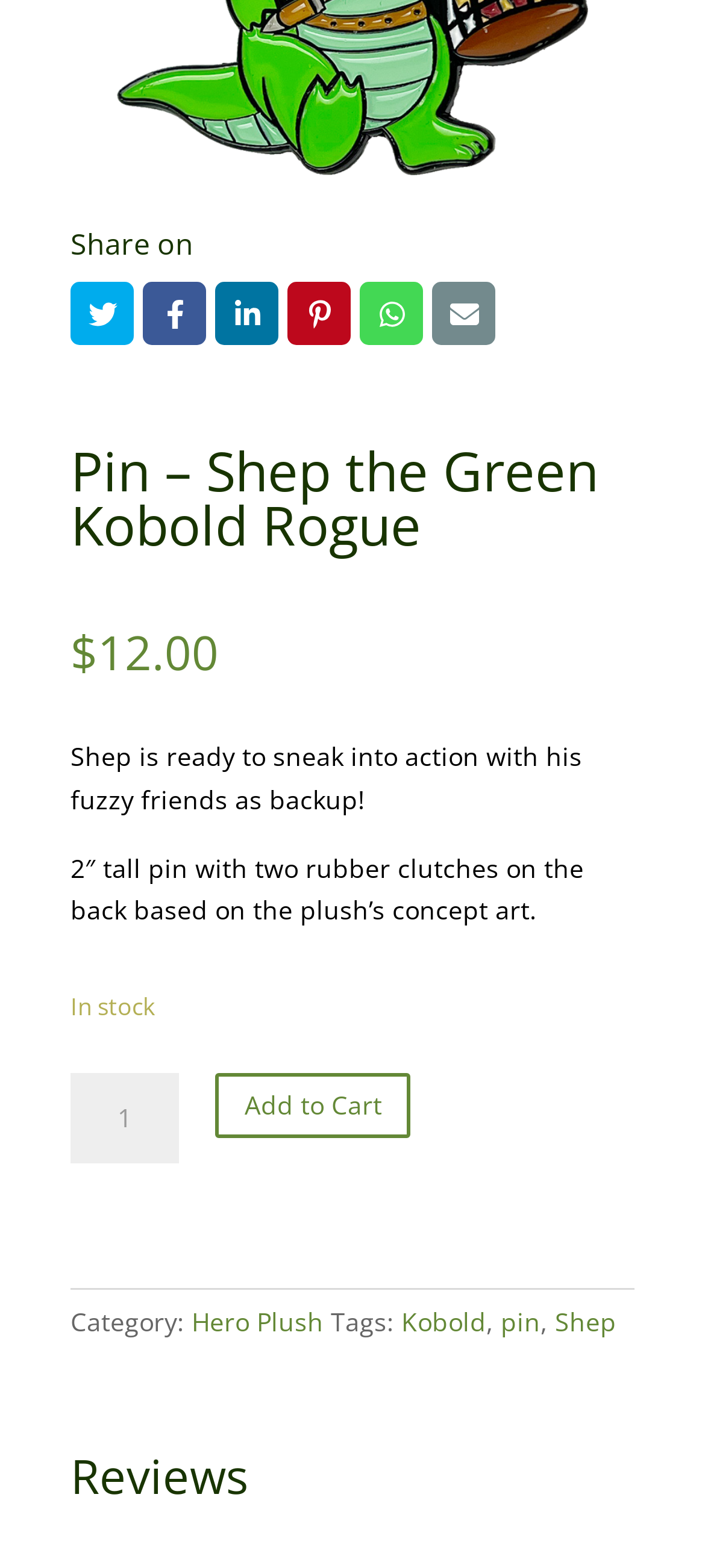What is the name of the product? Using the information from the screenshot, answer with a single word or phrase.

Shep the Green Kobold Rogue